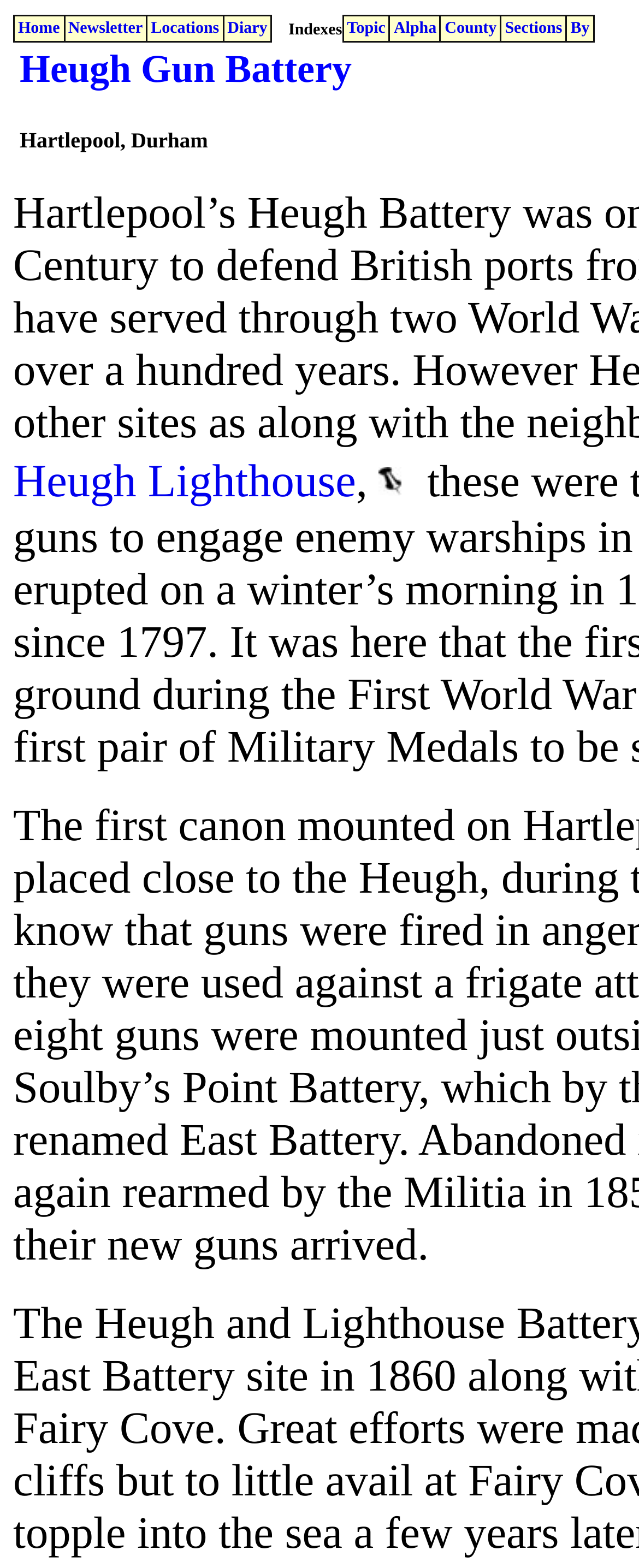Please provide a one-word or short phrase answer to the question:
What is the text of the second link in the first table?

Newsletter